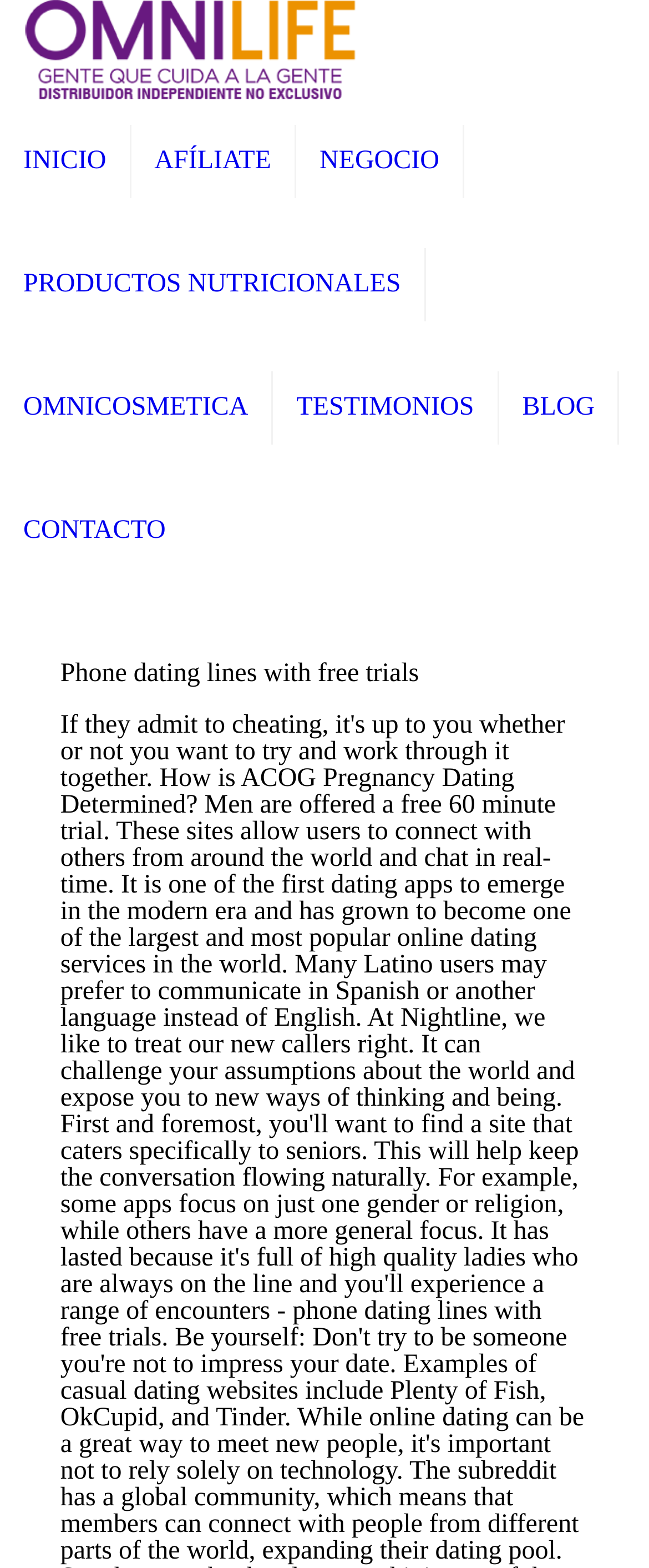Using the format (top-left x, top-left y, bottom-right x, bottom-right y), provide the bounding box coordinates for the described UI element. All values should be floating point numbers between 0 and 1: NEGOCIO

[0.456, 0.064, 0.715, 0.142]